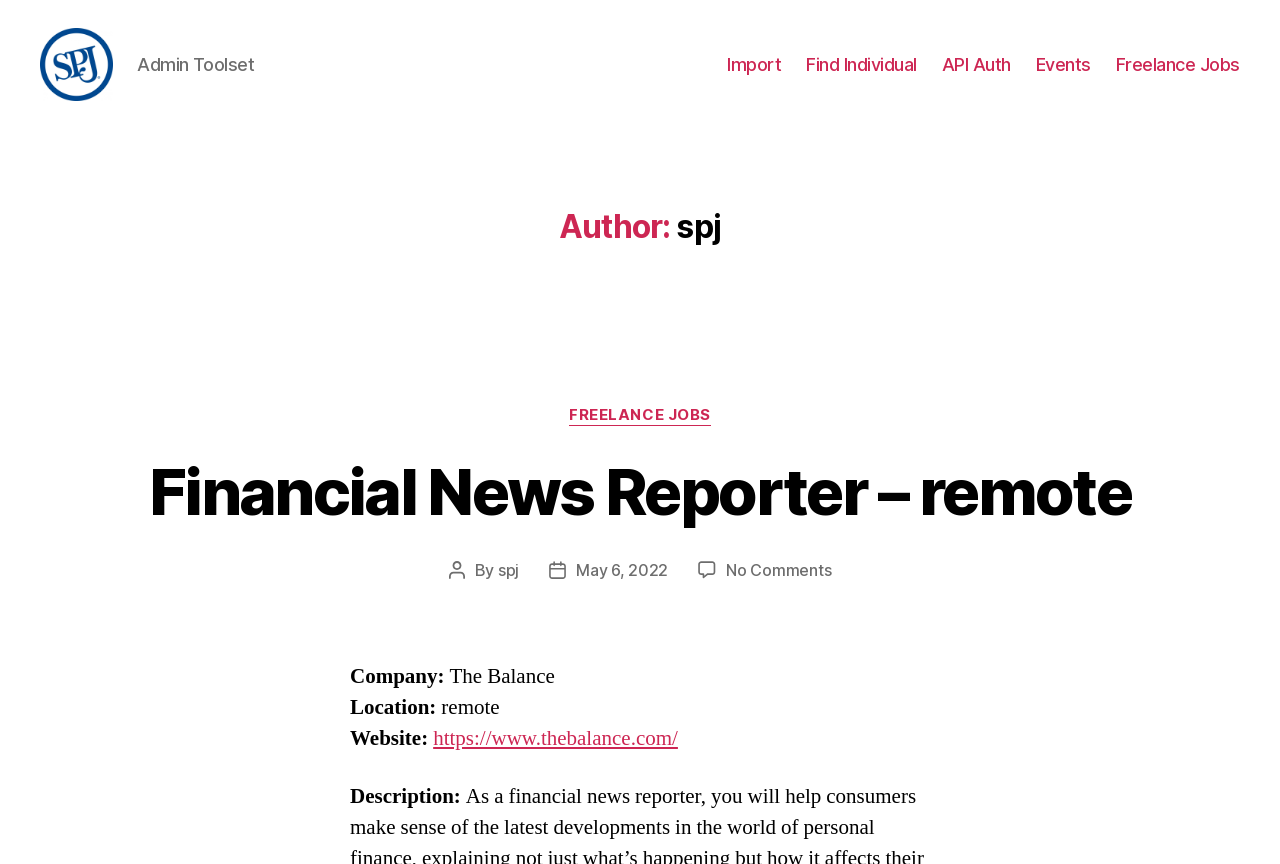What is the location of the job?
Refer to the image and provide a thorough answer to the question.

The location of the job can be found in the section below the header, where it says 'Location: remote'. This information is provided to indicate where the job is located.